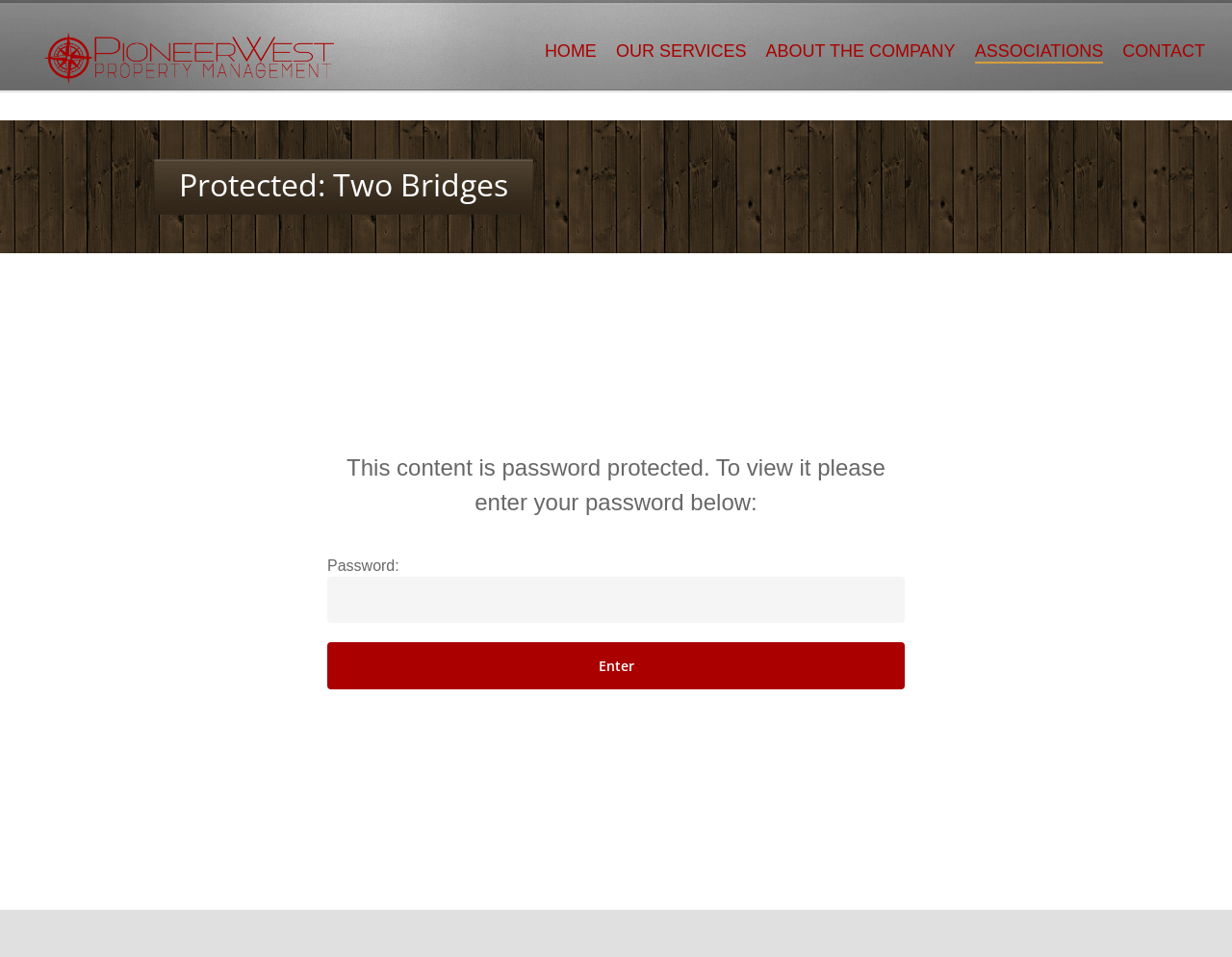Determine the bounding box coordinates of the clickable element necessary to fulfill the instruction: "click the Enter button". Provide the coordinates as four float numbers within the 0 to 1 range, i.e., [left, top, right, bottom].

[0.266, 0.671, 0.734, 0.72]